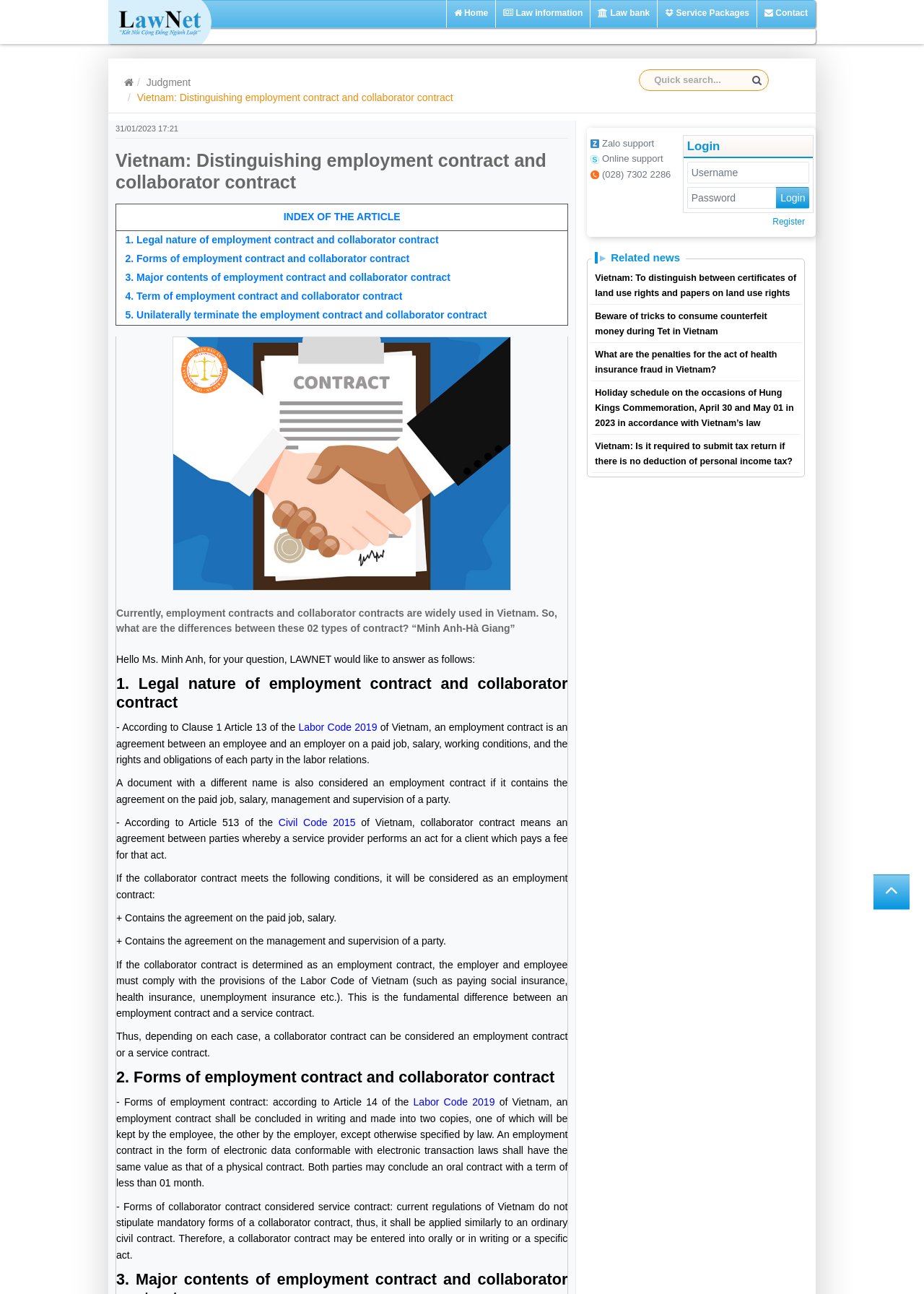Locate the bounding box of the UI element based on this description: "name="q" placeholder="Quick search..."". Provide four float numbers between 0 and 1 as [left, top, right, bottom].

[0.692, 0.054, 0.832, 0.07]